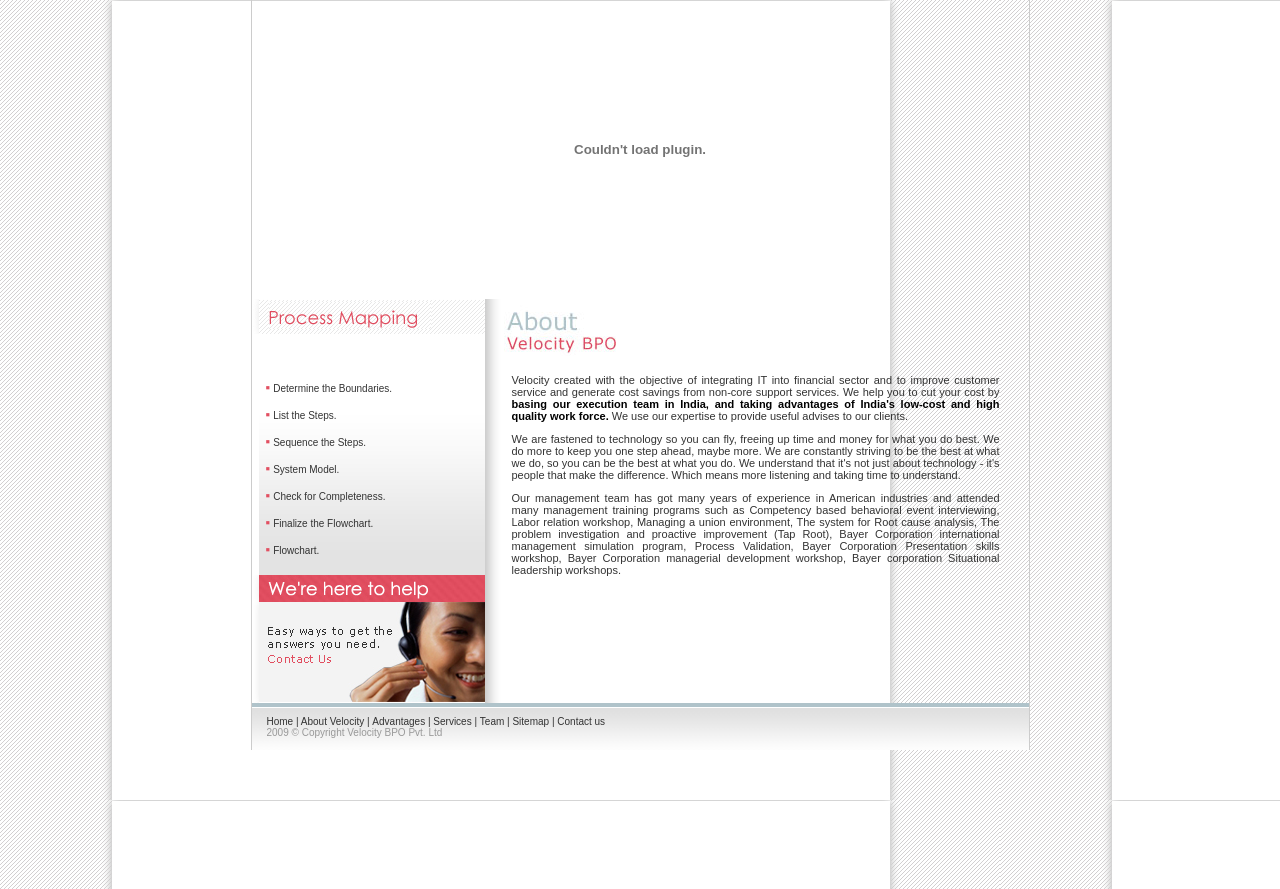What is the importance of people in Velocity's approach?
Look at the image and provide a detailed response to the question.

The webpage emphasizes that it's not just about technology, but people that make the difference, which suggests that Velocity values the role of people in delivering its services and making a positive impact on clients.